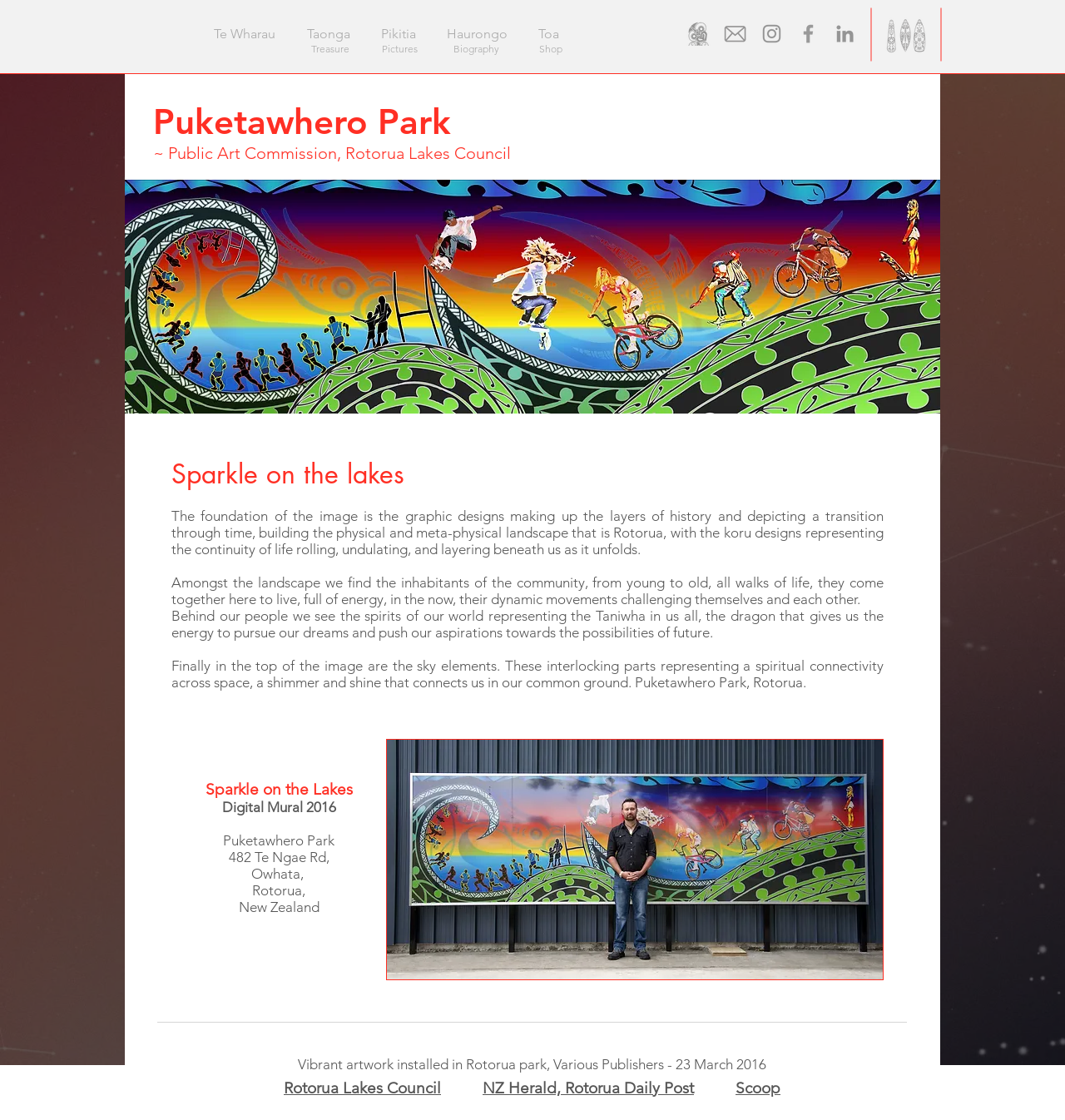Provide a single word or phrase to answer the given question: 
What is the theme of the digital mural?

Rotorua landscape